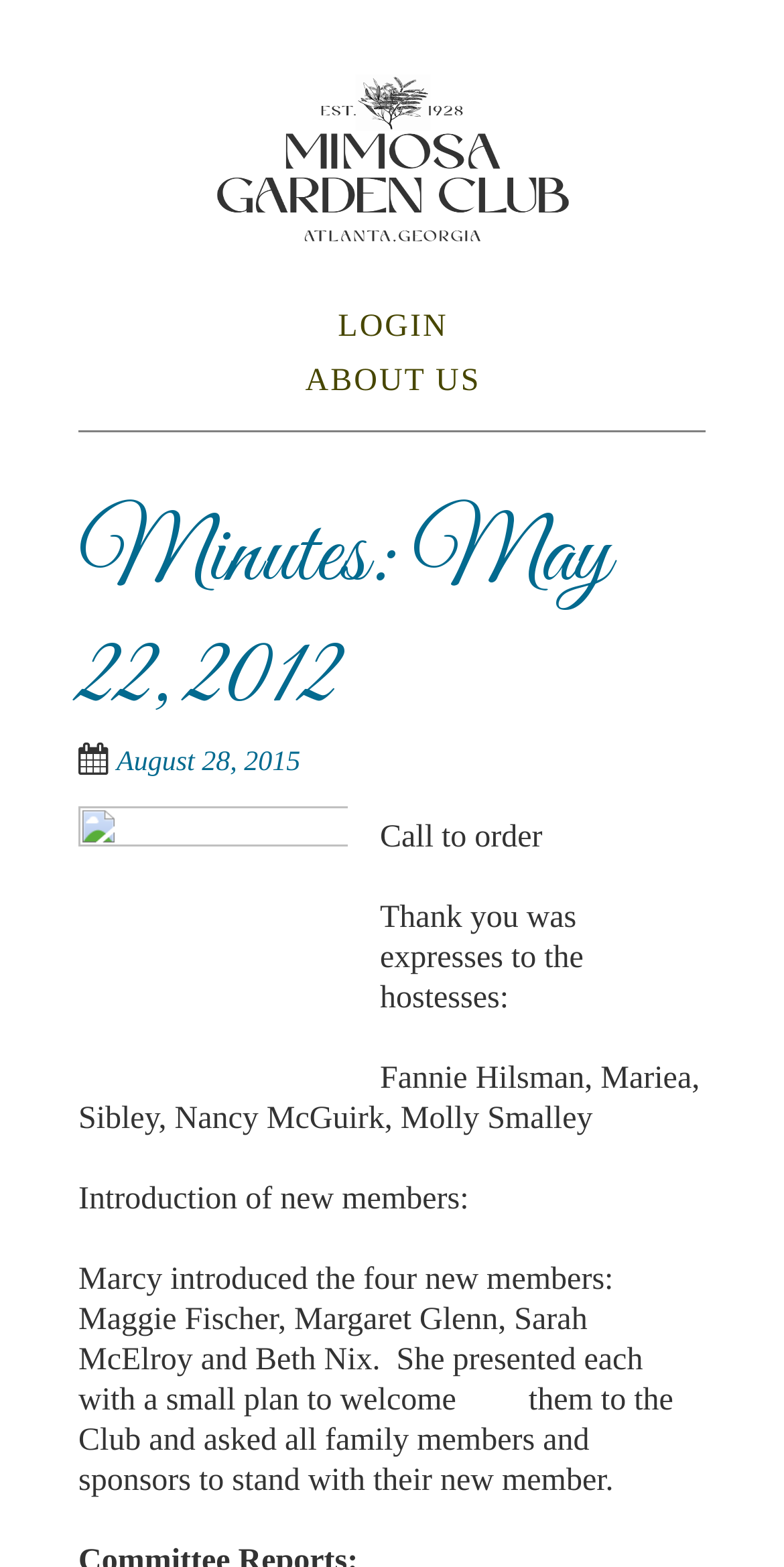Use a single word or phrase to answer this question: 
What is the name of the garden club?

Mimosa Garden Club